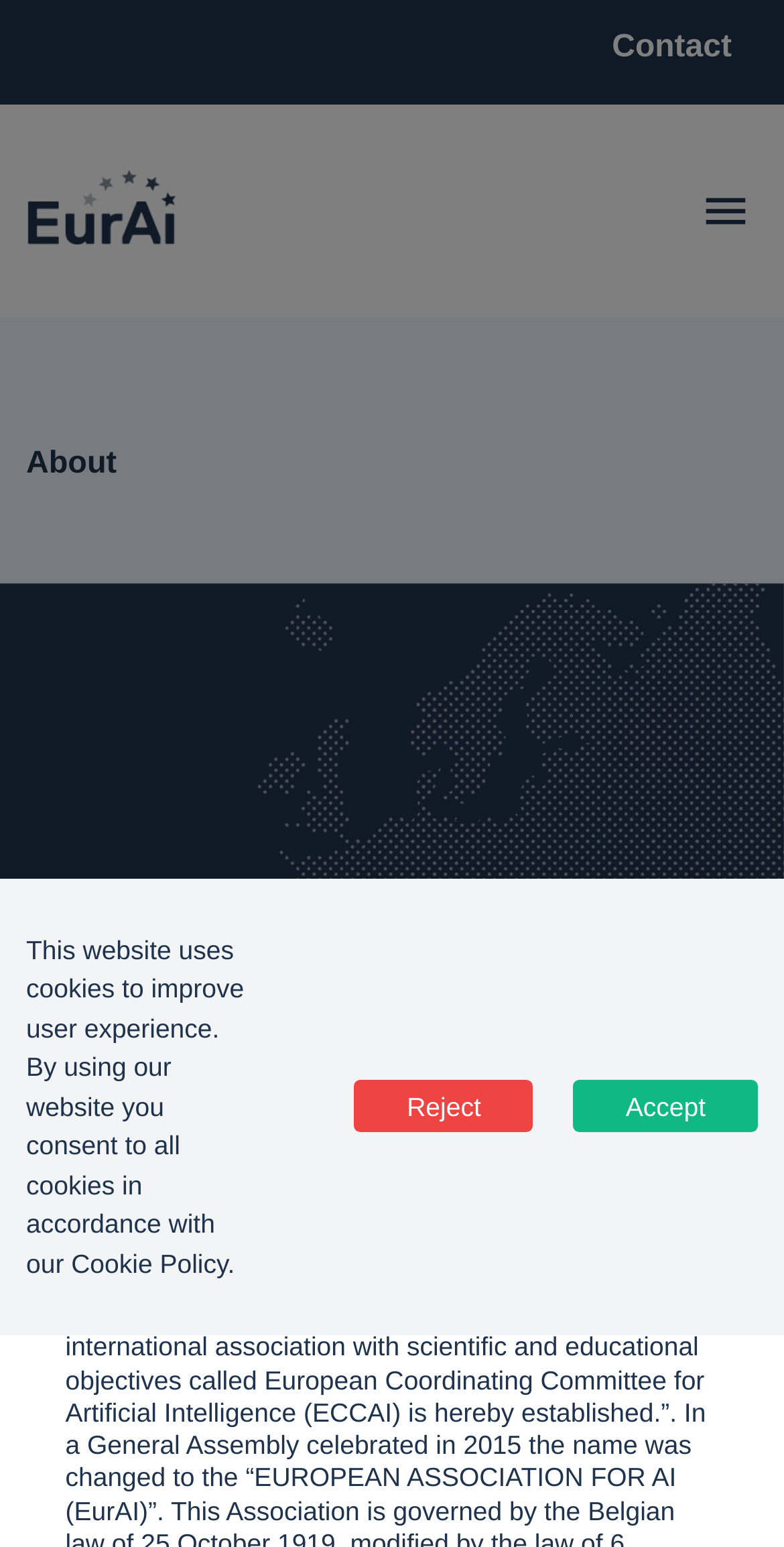How many buttons are there for cookie consent?
Answer the question with just one word or phrase using the image.

2